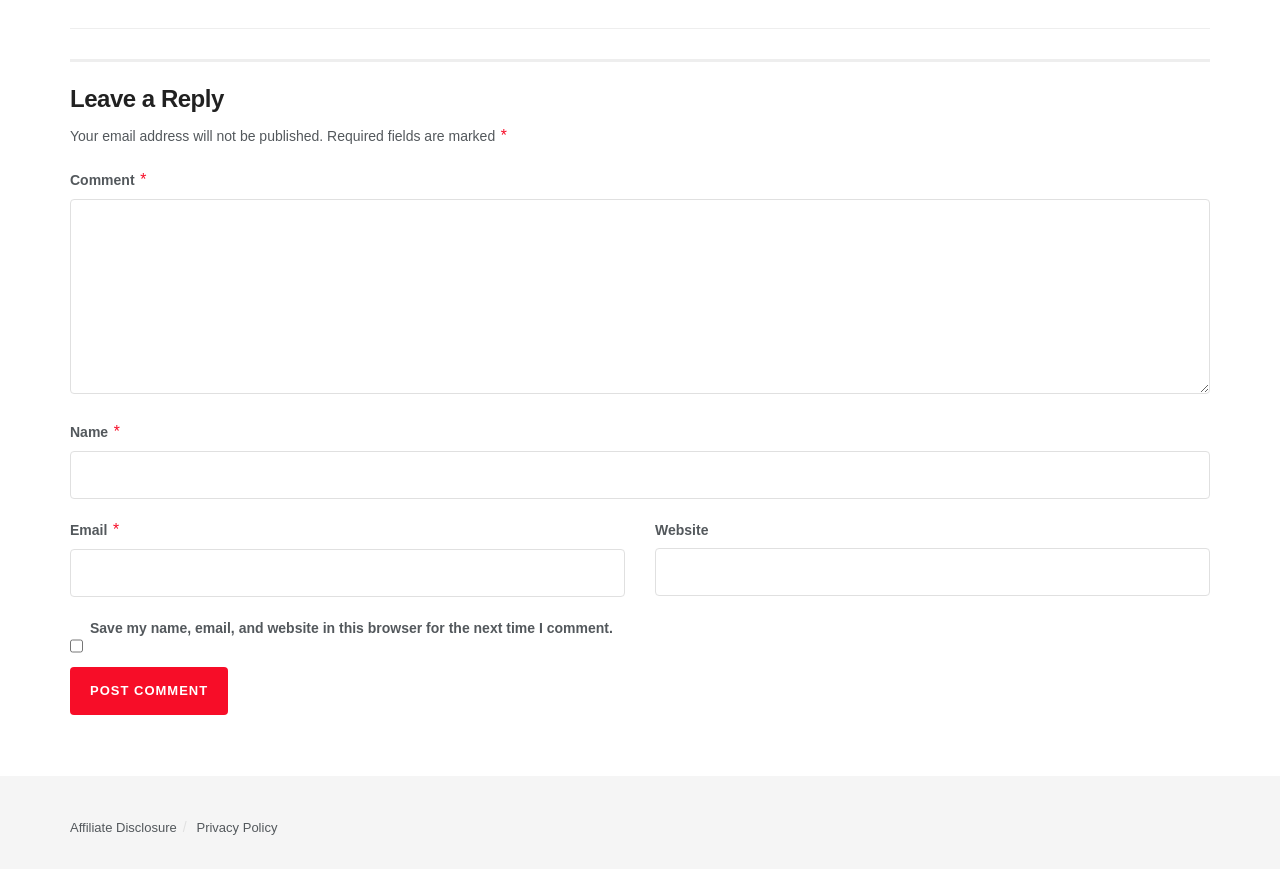Identify the bounding box for the UI element that is described as follows: "Privacy Policy".

[0.154, 0.939, 0.217, 0.956]